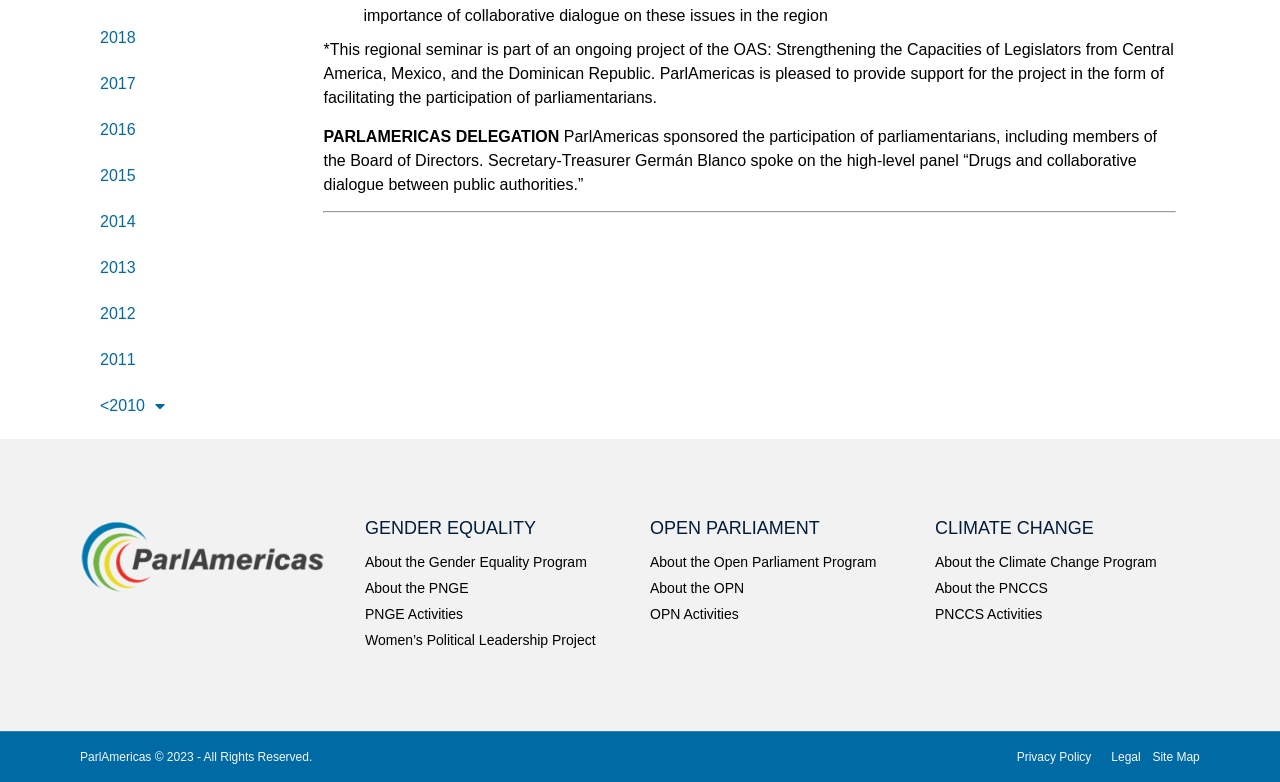Find the bounding box of the web element that fits this description: "health and social care".

None